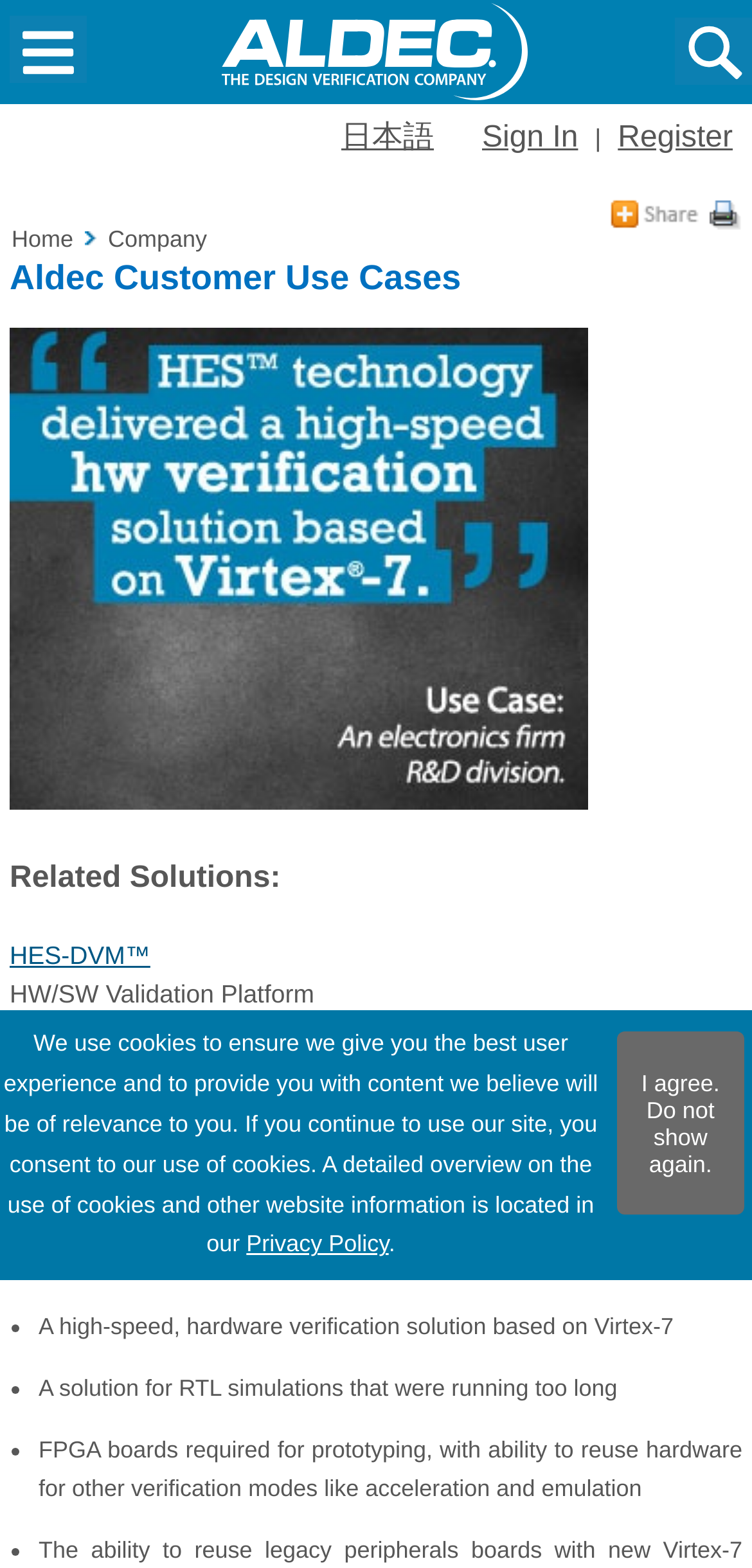What is the name of the platform mentioned?
Please give a detailed answer to the question using the information shown in the image.

The name of the platform mentioned is HES-DVM, which can be inferred from the link 'HES-DVM™'.